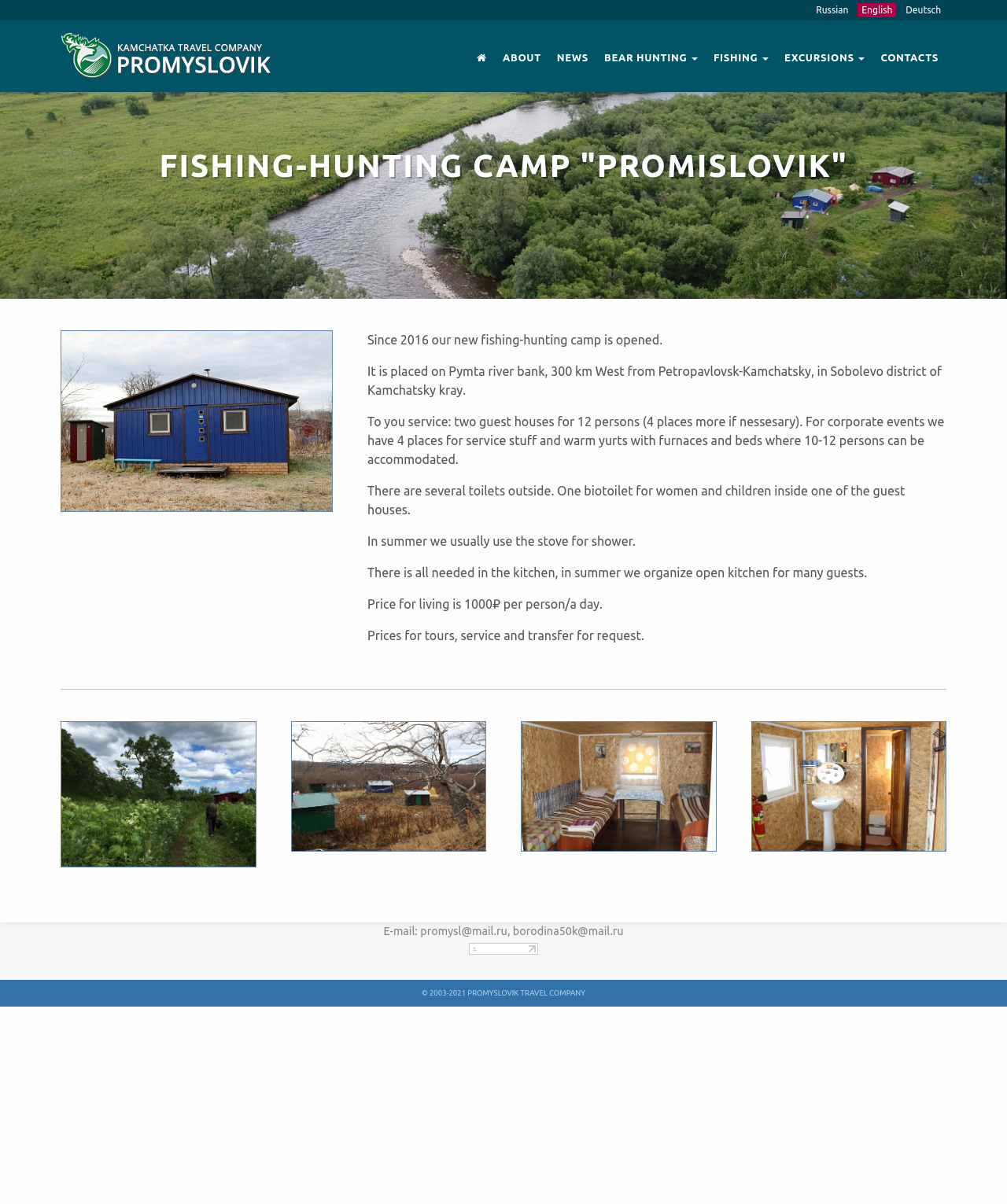Answer this question using a single word or a brief phrase:
How many persons can be accommodated in the guest houses?

12